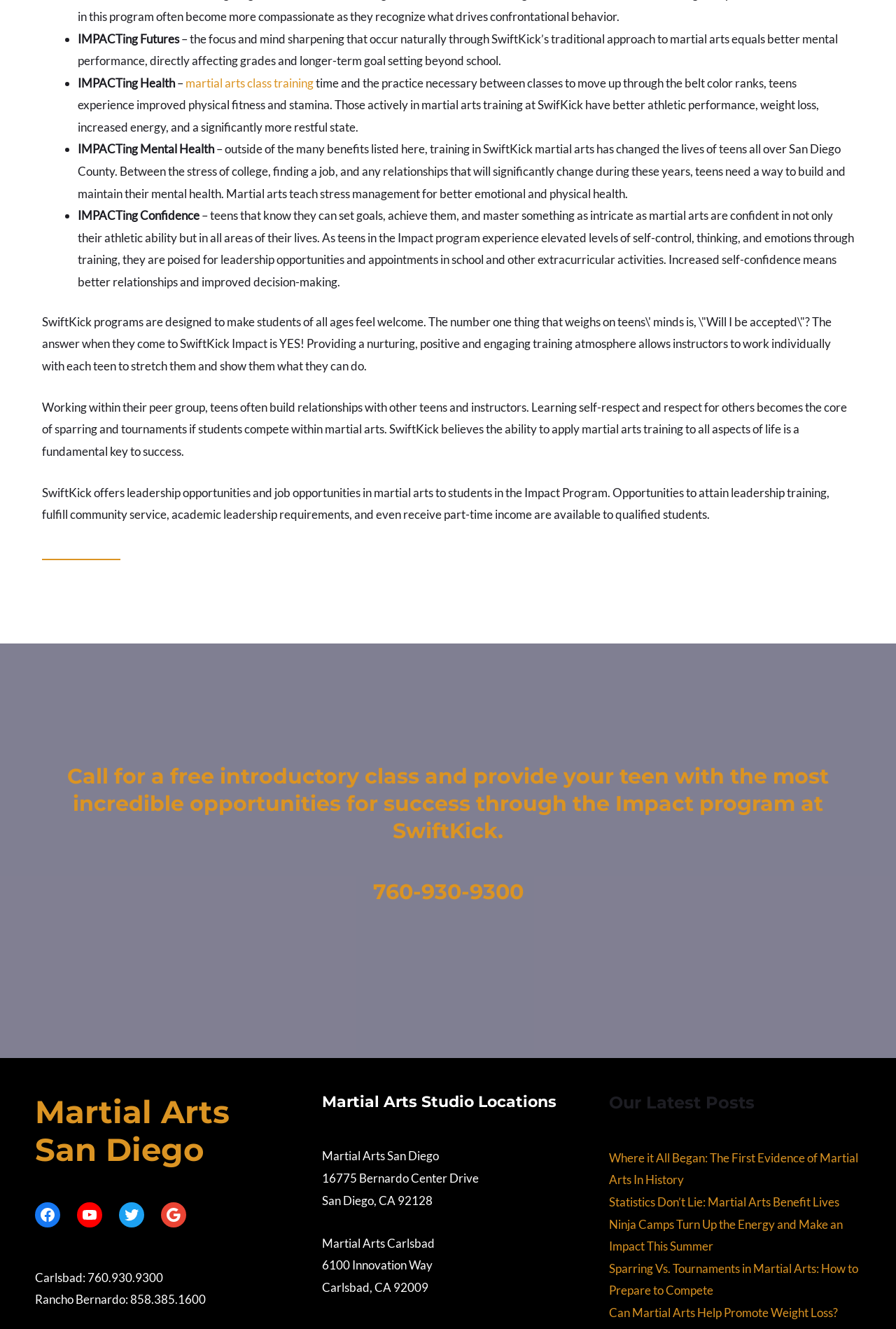Please identify the bounding box coordinates for the region that you need to click to follow this instruction: "Visit Martial Arts San Diego".

[0.039, 0.823, 0.32, 0.88]